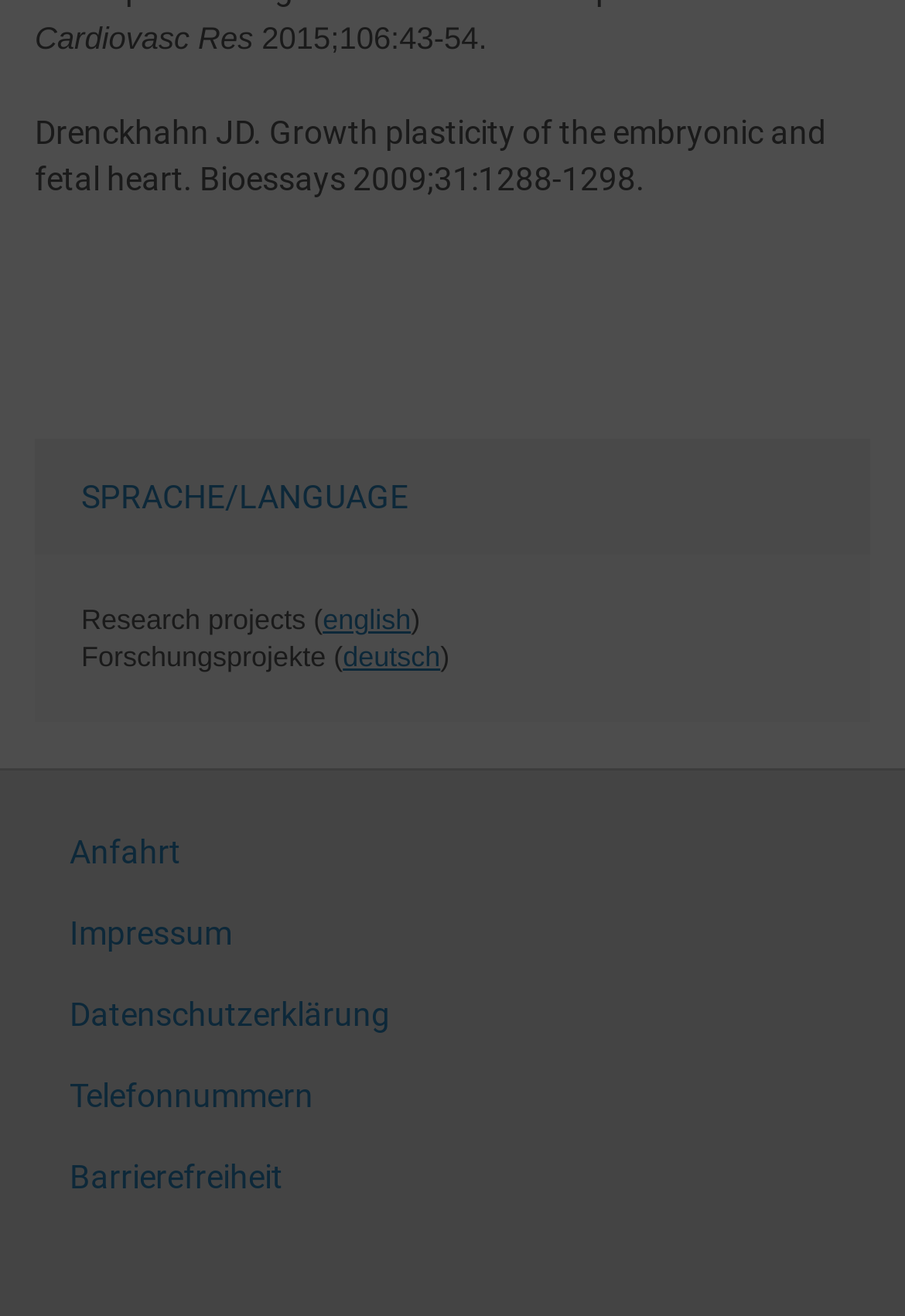Based on what you see in the screenshot, provide a thorough answer to this question: How many language options are available for research projects?

I found the language options by looking at the links 'english' and 'deutsch' which are part of the 'Research projects' and 'Forschungsprojekte' sections respectively, and counted the number of options.